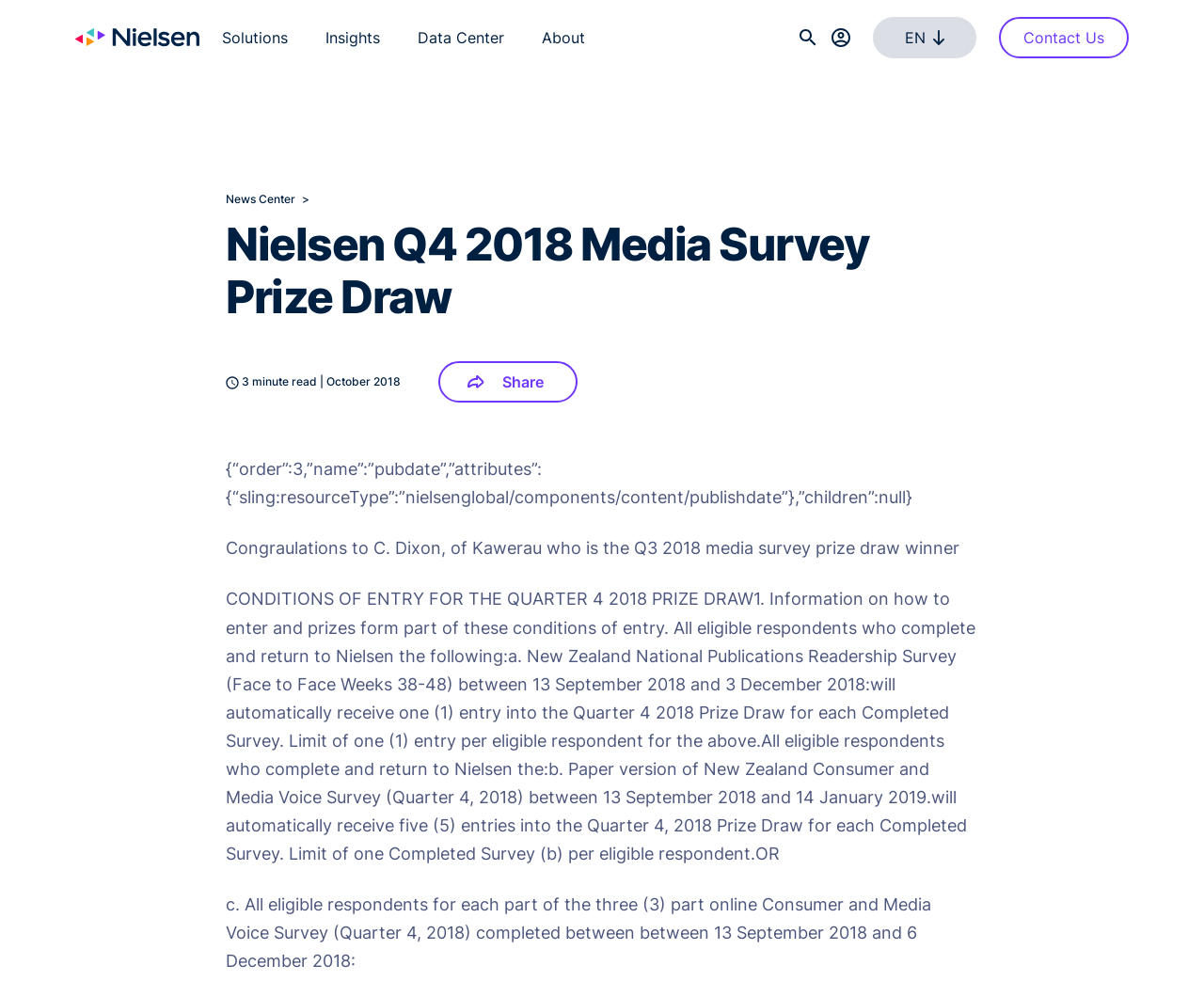Identify the bounding box coordinates for the element you need to click to achieve the following task: "View the News Center". Provide the bounding box coordinates as four float numbers between 0 and 1, in the form [left, top, right, bottom].

[0.188, 0.192, 0.248, 0.207]